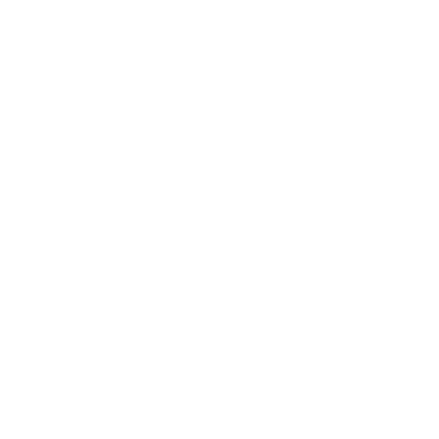Examine the screenshot and answer the question in as much detail as possible: How many FRS channels do the Rivins Walkie Talkies RV-7 have?

The caption states that the Rivins Walkie Talkies RV-7 are designed for communication over long distances with up to 22 FRS channels, making them ideal for various outdoor activities.